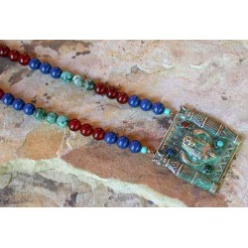What is the material of the pendant?
Provide an in-depth and detailed explanation in response to the question.

The caption describes the pendant as being crafted from a rich verdigris patina solid brass, which suggests that the material used to make the pendant is solid brass.